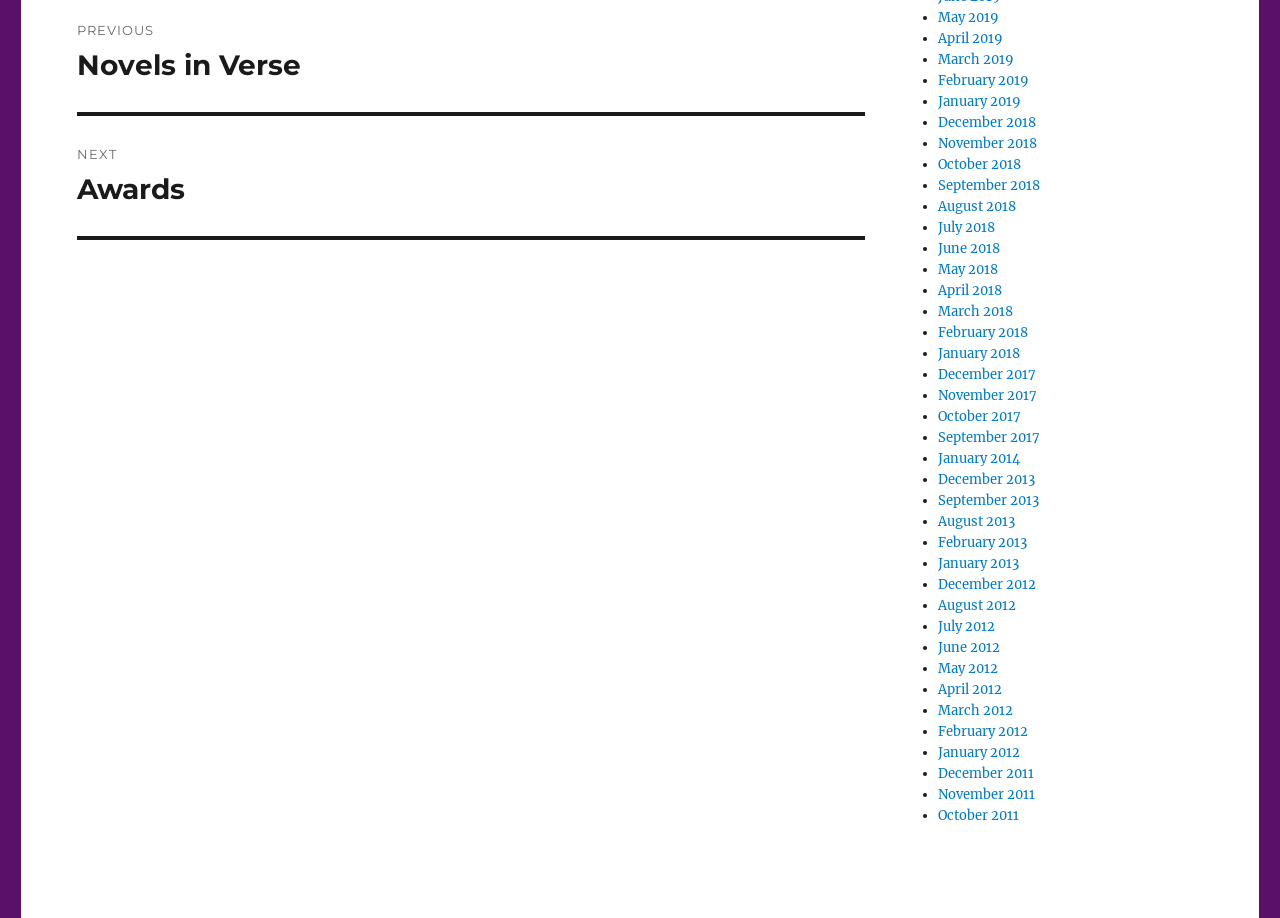Provide a single word or phrase to answer the given question: 
What is the next post?

Awards